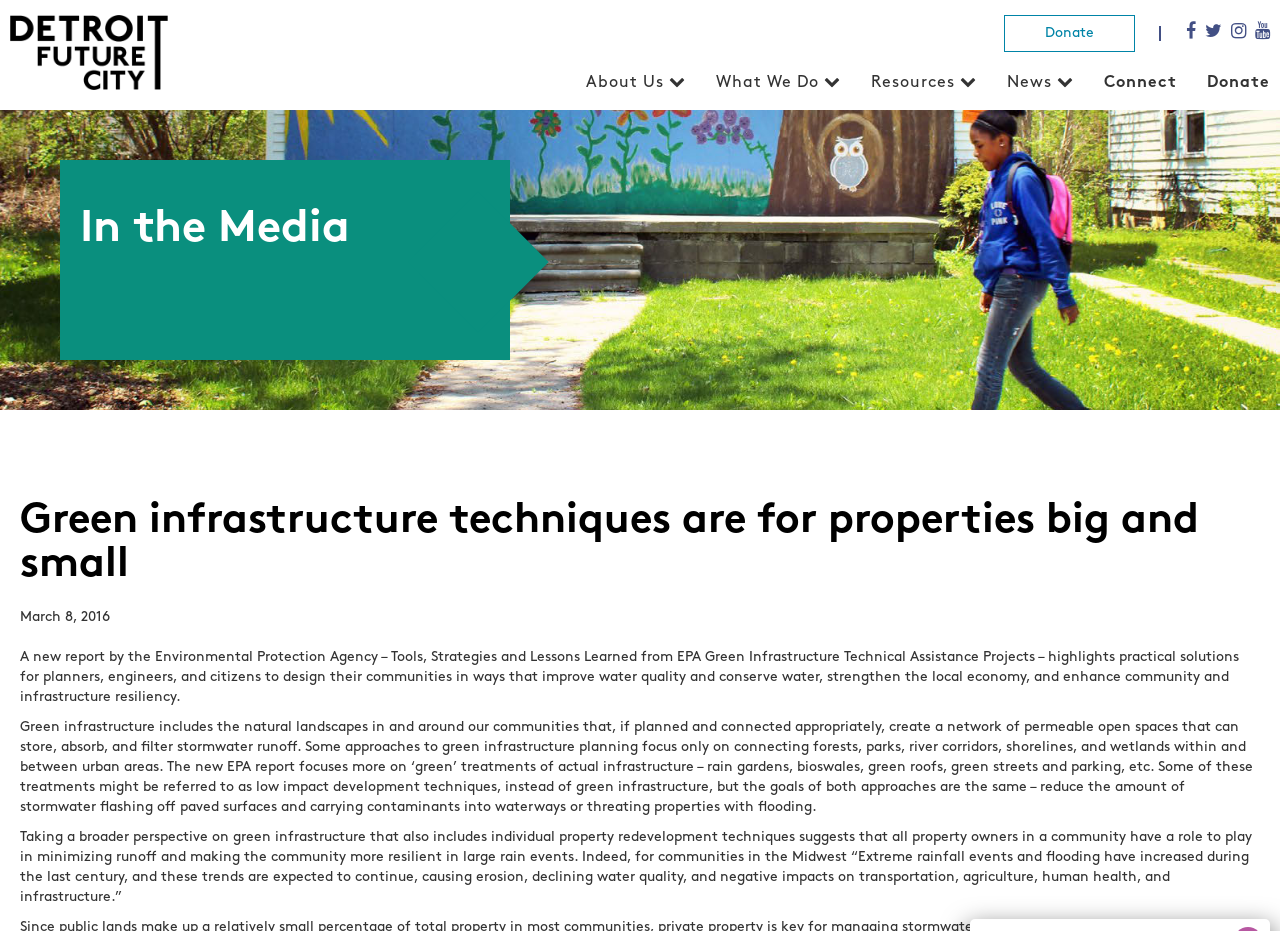What is the date mentioned in the article?
Please give a detailed and thorough answer to the question, covering all relevant points.

The date 'March 8, 2016' is mentioned in the article as a static text element, which suggests that it is the date when the article was published or the report was released.